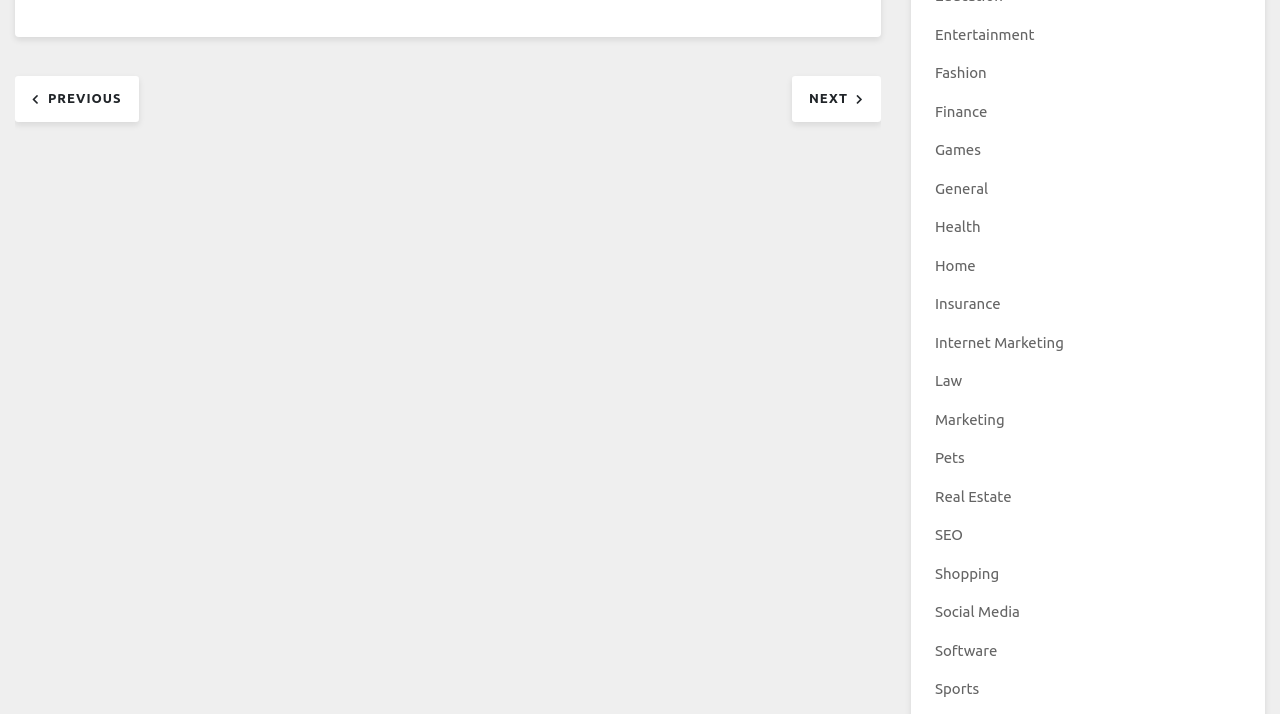Show the bounding box coordinates for the element that needs to be clicked to execute the following instruction: "explore Fashion section". Provide the coordinates in the form of four float numbers between 0 and 1, i.e., [left, top, right, bottom].

[0.73, 0.09, 0.771, 0.114]